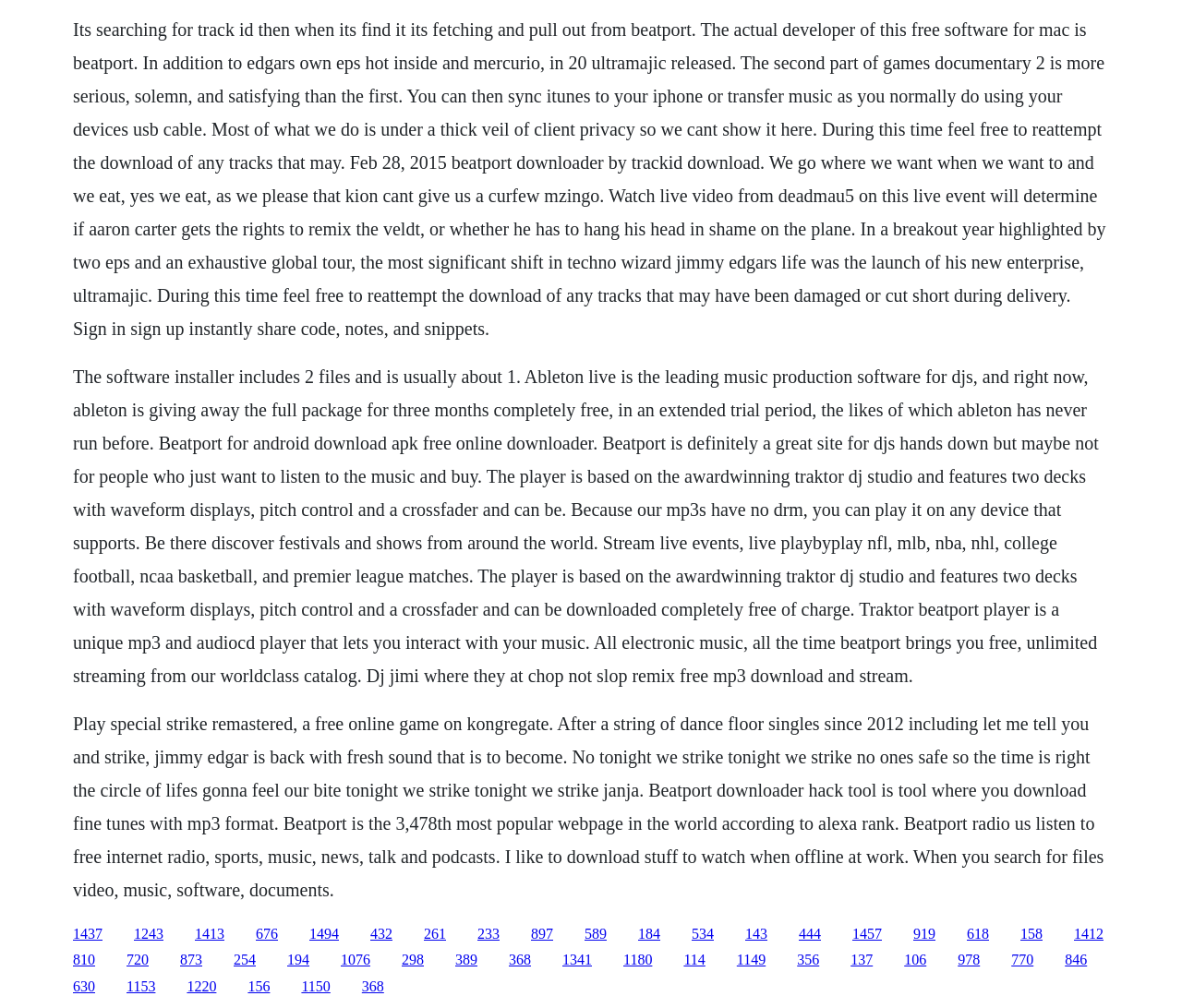Please find the bounding box coordinates of the element that needs to be clicked to perform the following instruction: "visit UW Medicine website". The bounding box coordinates should be four float numbers between 0 and 1, represented as [left, top, right, bottom].

None